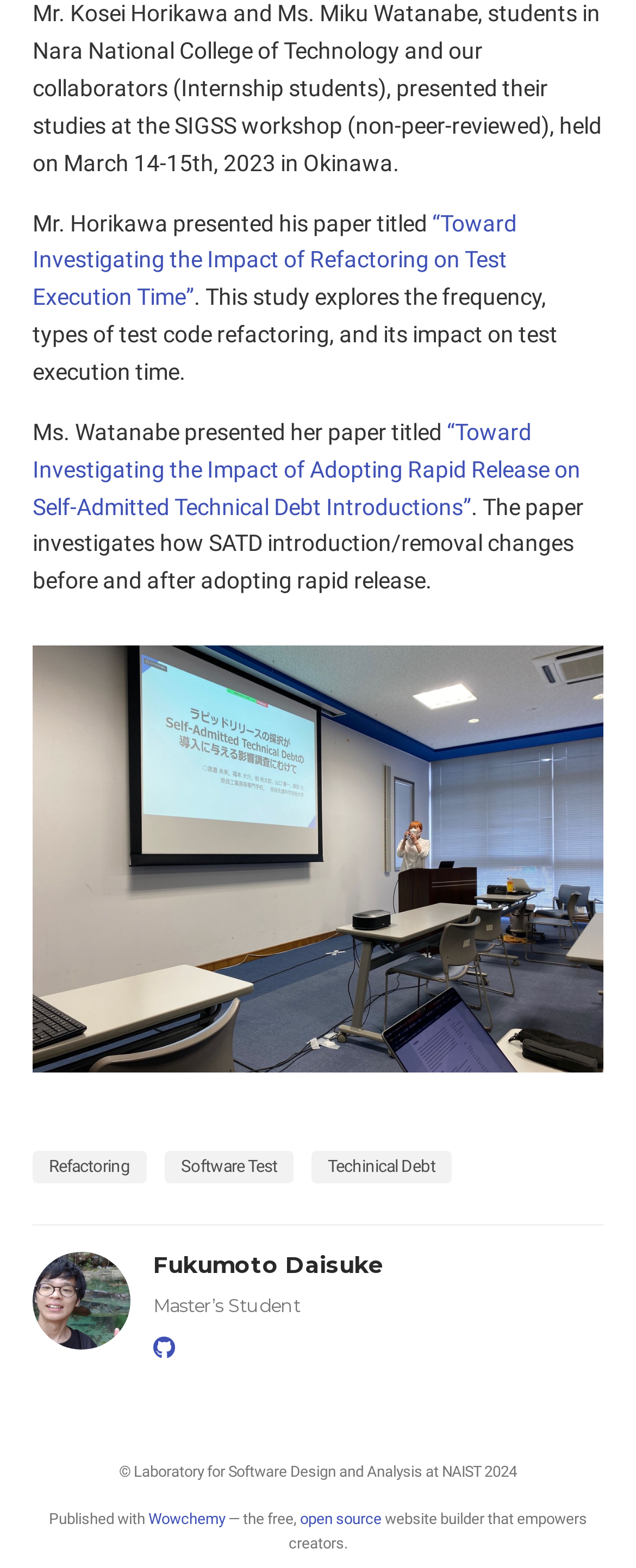What is the name of the website builder used to create the webpage?
Answer the question with a single word or phrase, referring to the image.

Wowchemy